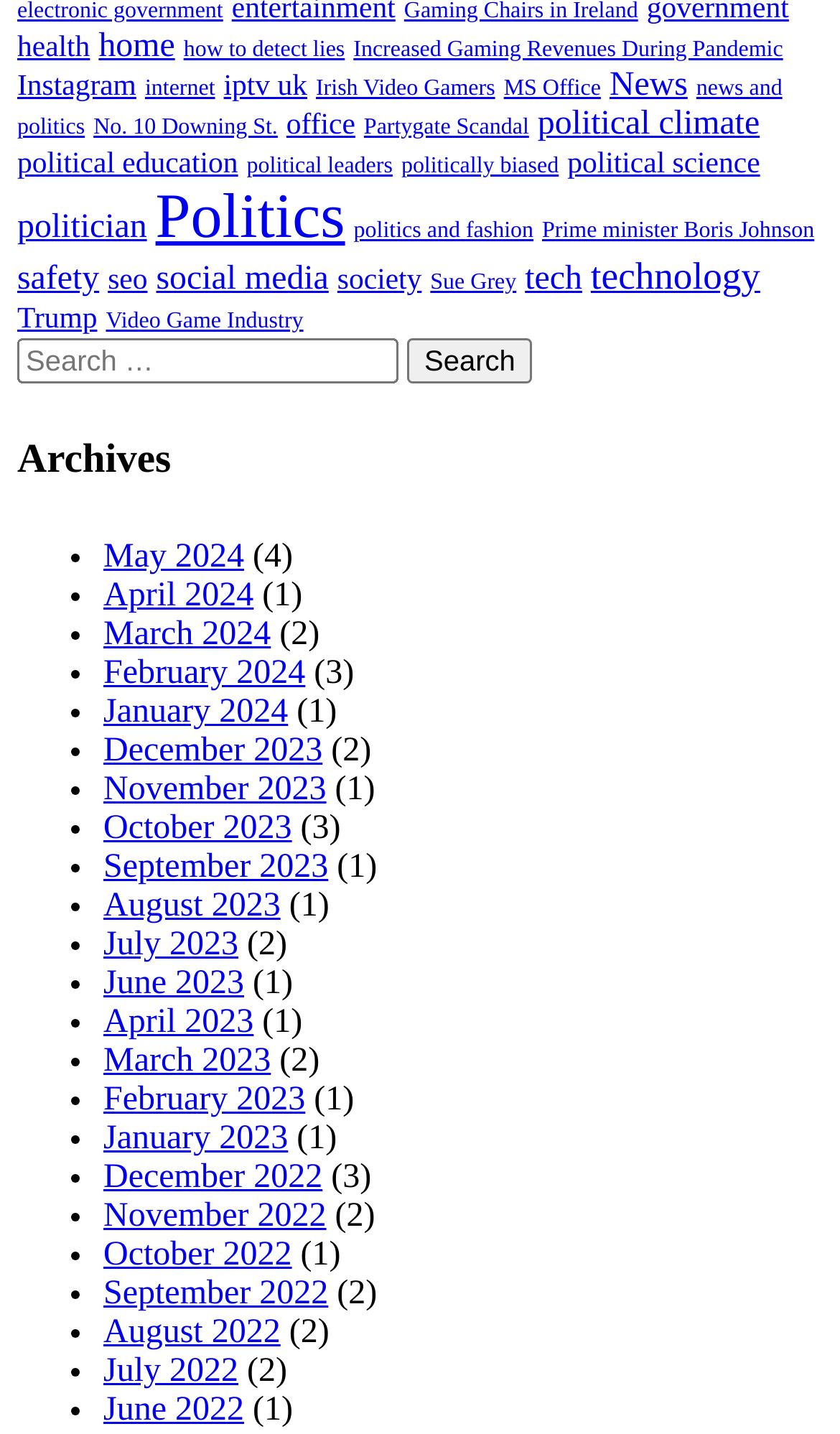Can you show the bounding box coordinates of the region to click on to complete the task described in the instruction: "Search for a term"?

[0.485, 0.235, 0.634, 0.267]